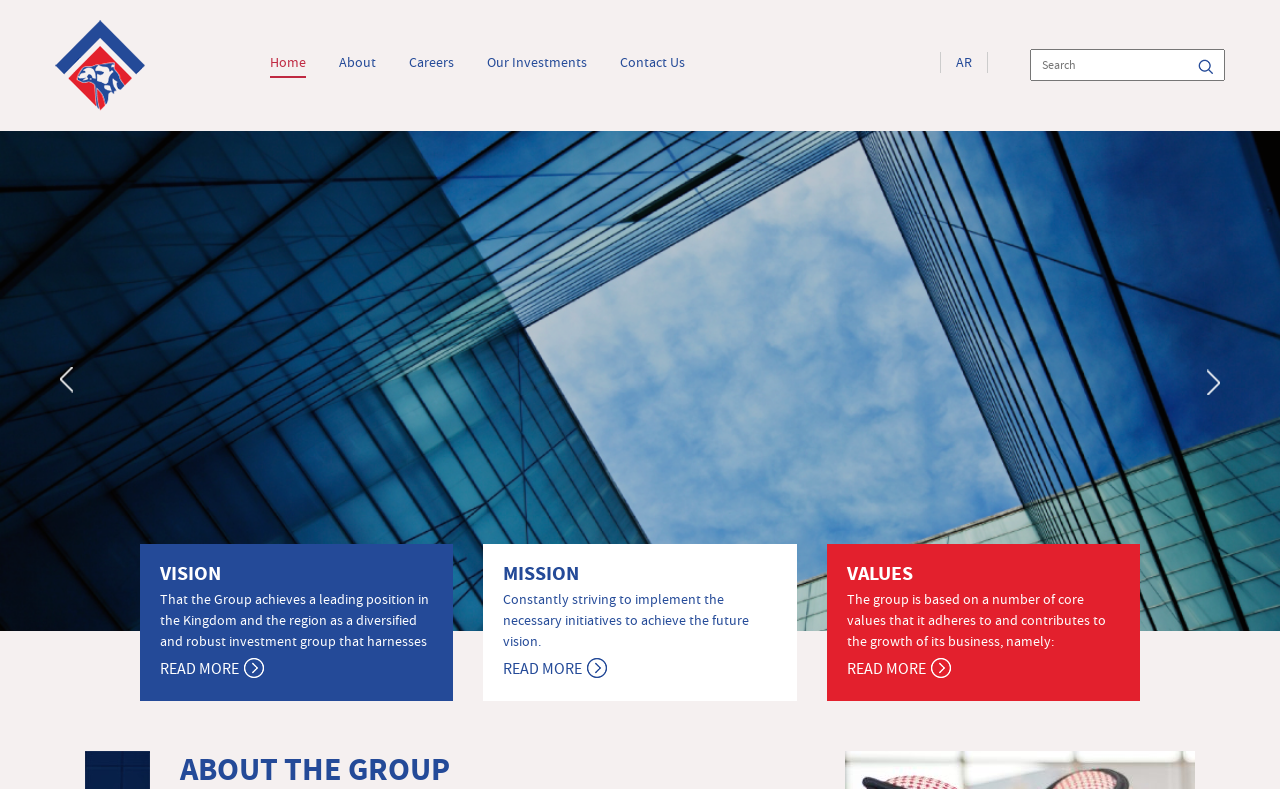Please locate the bounding box coordinates of the element that needs to be clicked to achieve the following instruction: "Click the Alissa Group Logo". The coordinates should be four float numbers between 0 and 1, i.e., [left, top, right, bottom].

[0.043, 0.066, 0.113, 0.092]